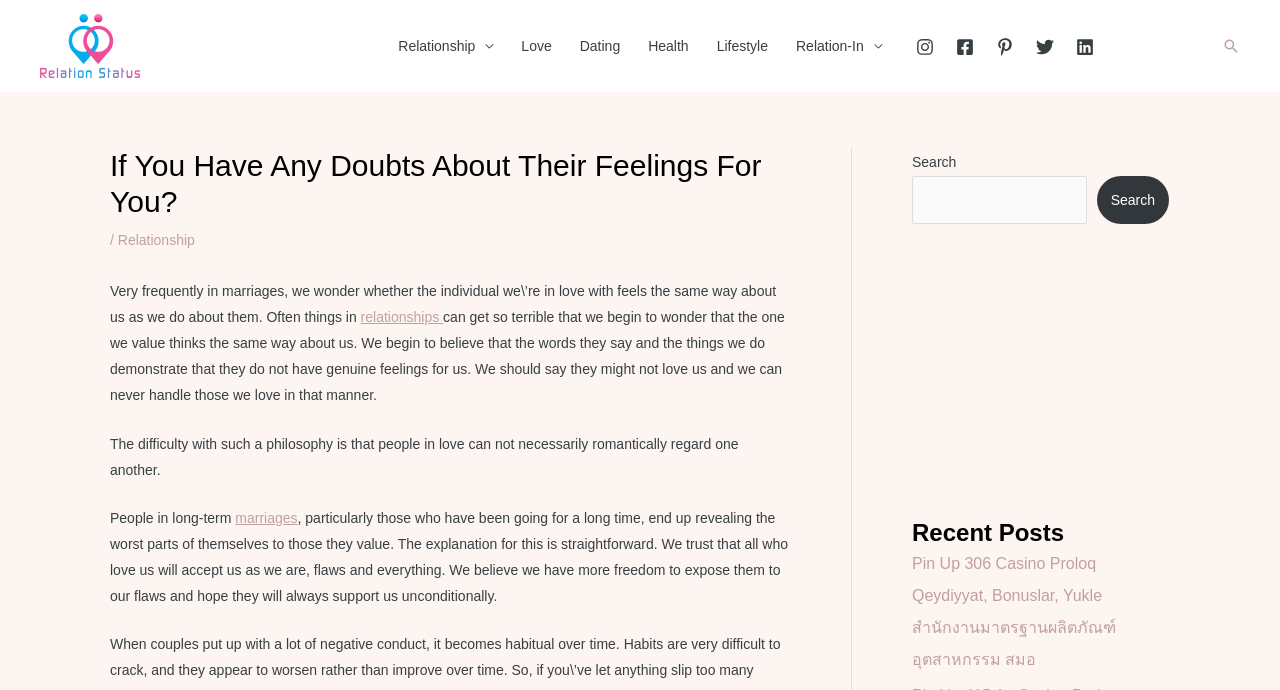Find the bounding box coordinates for the area that must be clicked to perform this action: "Check recent posts".

[0.712, 0.749, 0.913, 0.794]